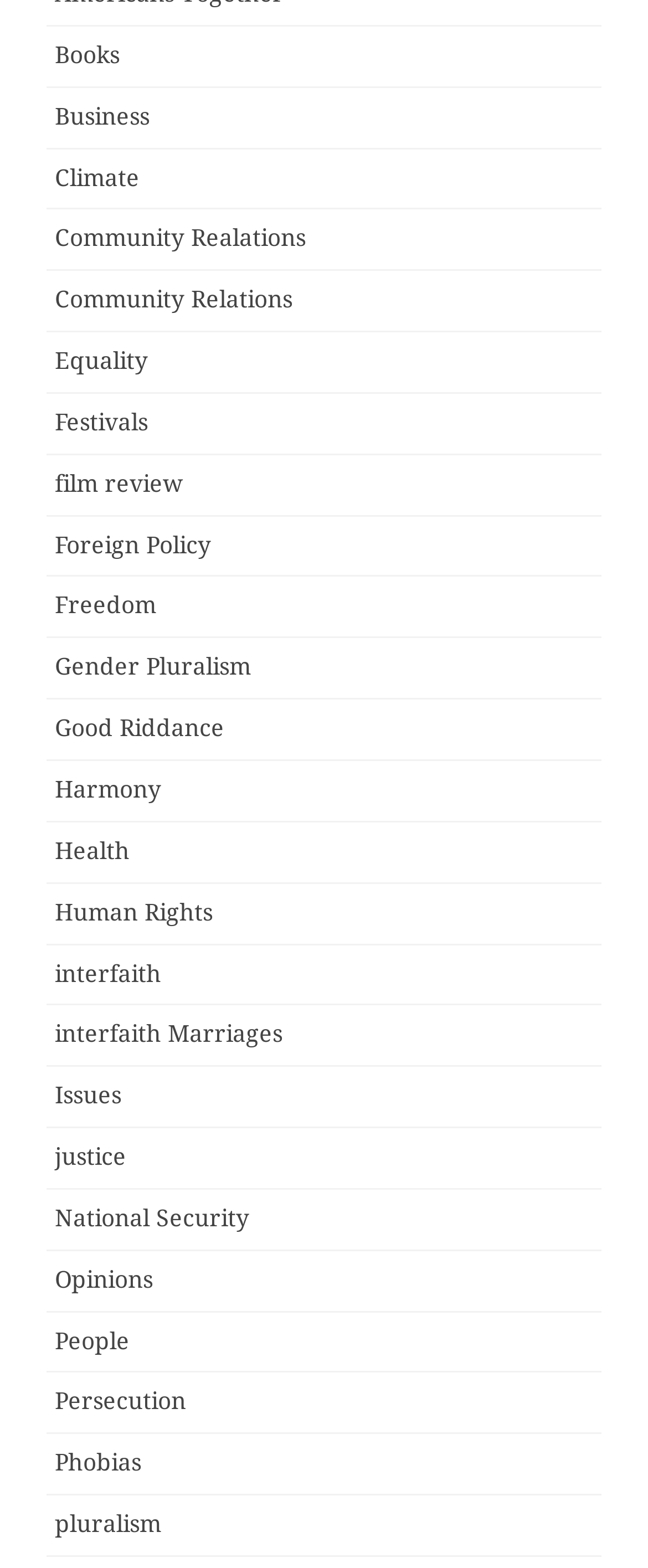Identify the bounding box coordinates for the region to click in order to carry out this instruction: "Visit the 'Human Rights' page". Provide the coordinates using four float numbers between 0 and 1, formatted as [left, top, right, bottom].

[0.085, 0.573, 0.328, 0.59]